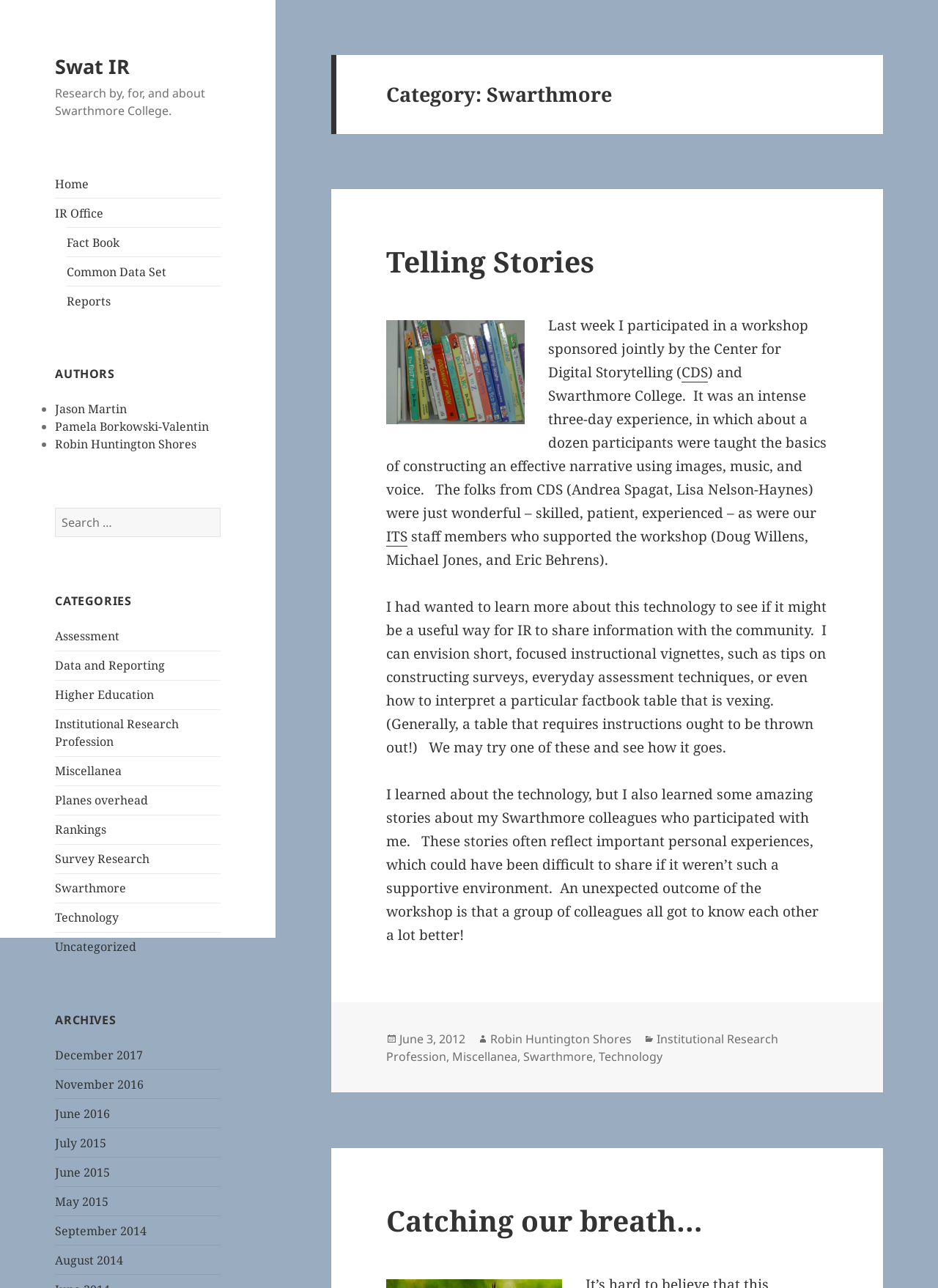Give a detailed account of the webpage.

The webpage is about Swarthmore College's Institutional Research (IR) department. At the top, there is a navigation menu with links to "Home", "IR Office", "Fact Book", "Common Data Set", and "Reports". Below the navigation menu, there is a heading "AUTHORS" followed by a list of authors, including Jason Martin, Pamela Borkowski-Valentin, and Robin Huntington Shores. 

To the right of the authors list, there is a search box with a "Search" button. Below the search box, there are headings "CATEGORIES" and "ARCHIVES". Under "CATEGORIES", there are links to various categories such as "Assessment", "Data and Reporting", and "Swarthmore". Under "ARCHIVES", there are links to monthly archives from 2014 to 2017.

The main content of the webpage is an article titled "Telling Stories". The article has a heading and an image of storybooks on a shelf. The article's text describes a workshop on digital storytelling sponsored by the Center for Digital Storytelling and Swarthmore College. The author participated in the workshop and learned about the technology, but also shared personal experiences with colleagues. The article concludes with the author envisioning the use of digital storytelling for sharing information with the community.

At the bottom of the webpage, there is a footer with links to the article's categories, including "Institutional Research Profession", "Miscellanea", "Swarthmore", and "Technology". There is also a link to the author, Robin Huntington Shores, and the date the article was posted, June 3, 2012.